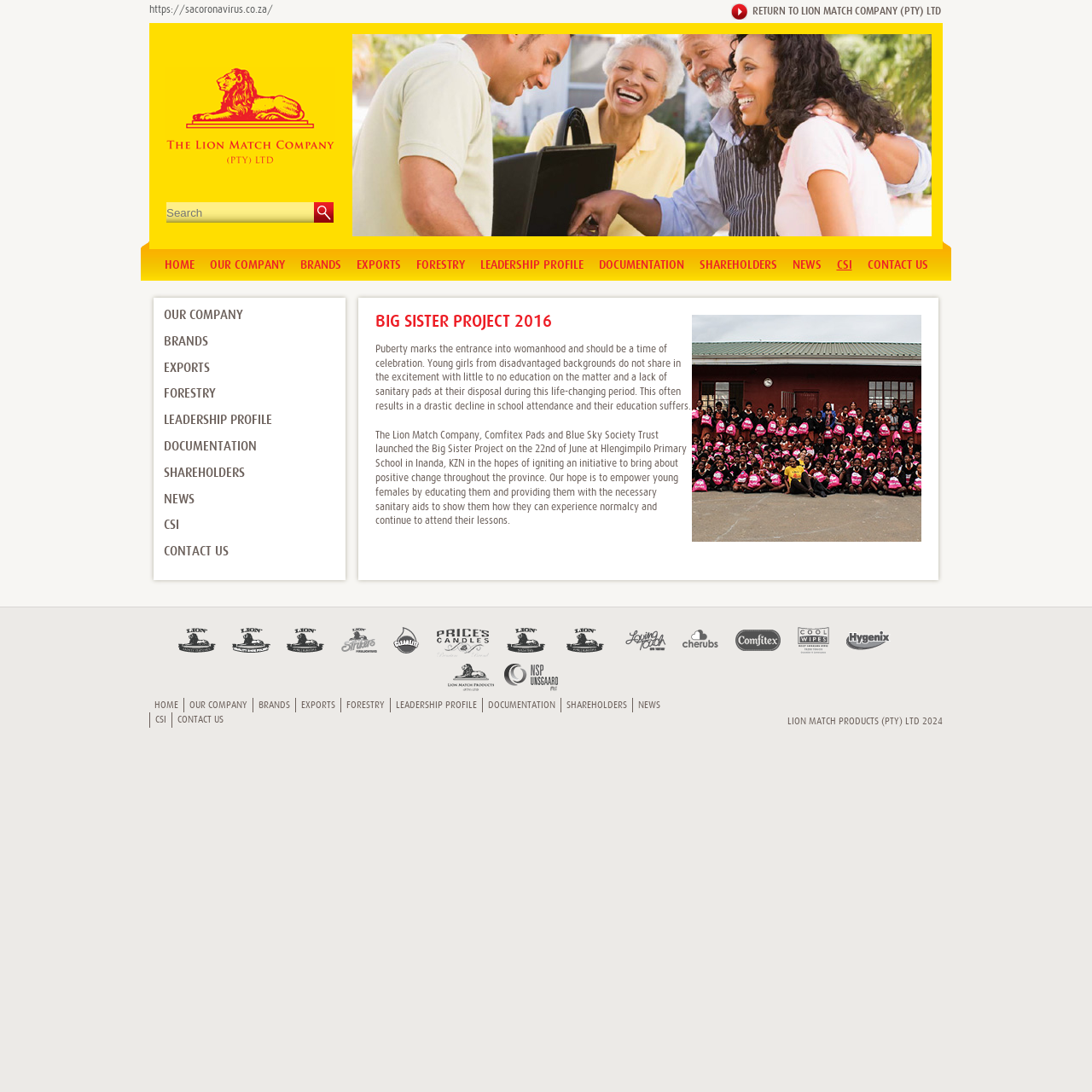Please examine the image and provide a detailed answer to the question: How many brands are listed on the webpage?

I counted the number of links with brand names, starting from 'Lion Safety Matches' to 'Hygenix', and found a total of 13 brands listed on the webpage.